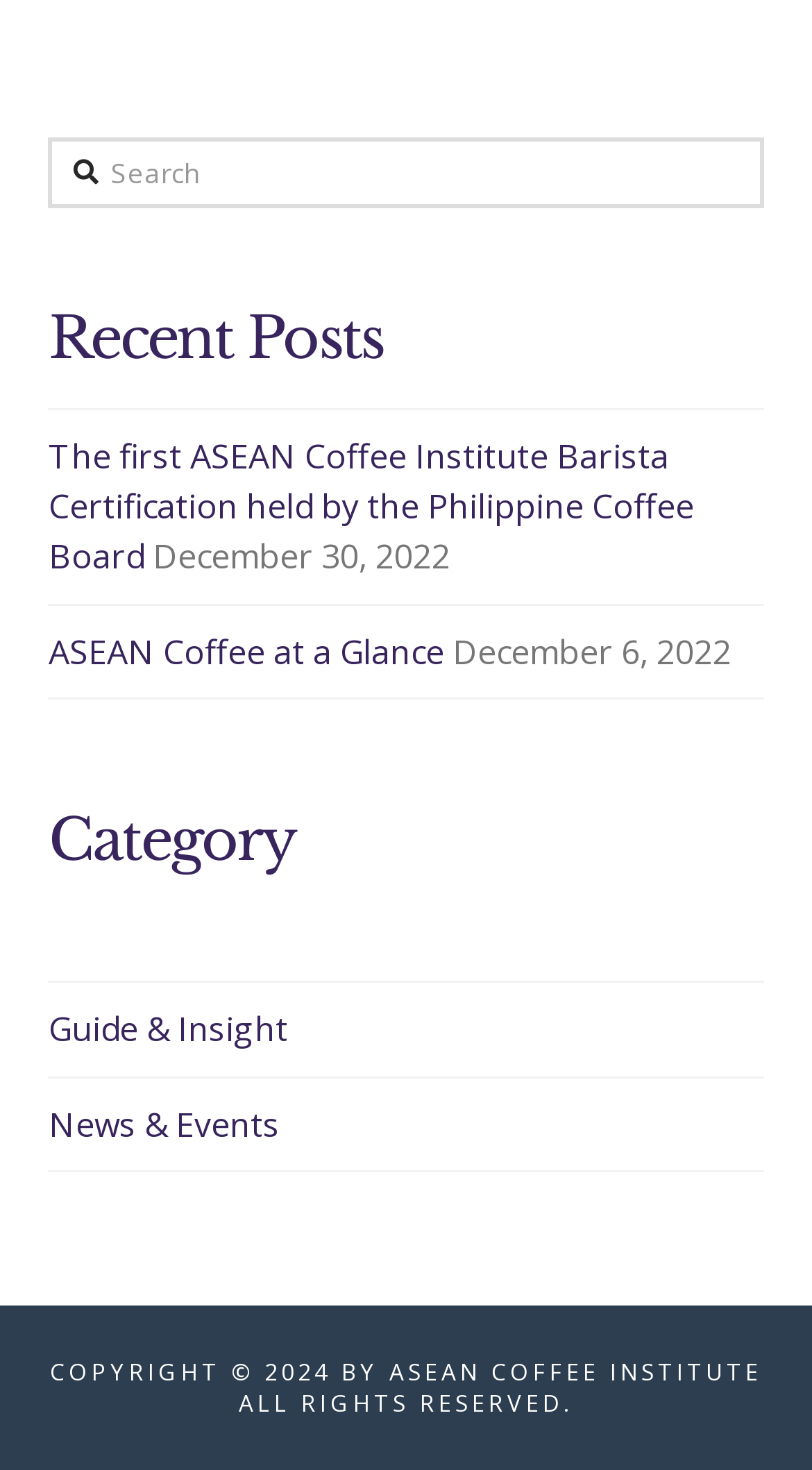Please respond in a single word or phrase: 
What is the copyright year of the webpage?

2024